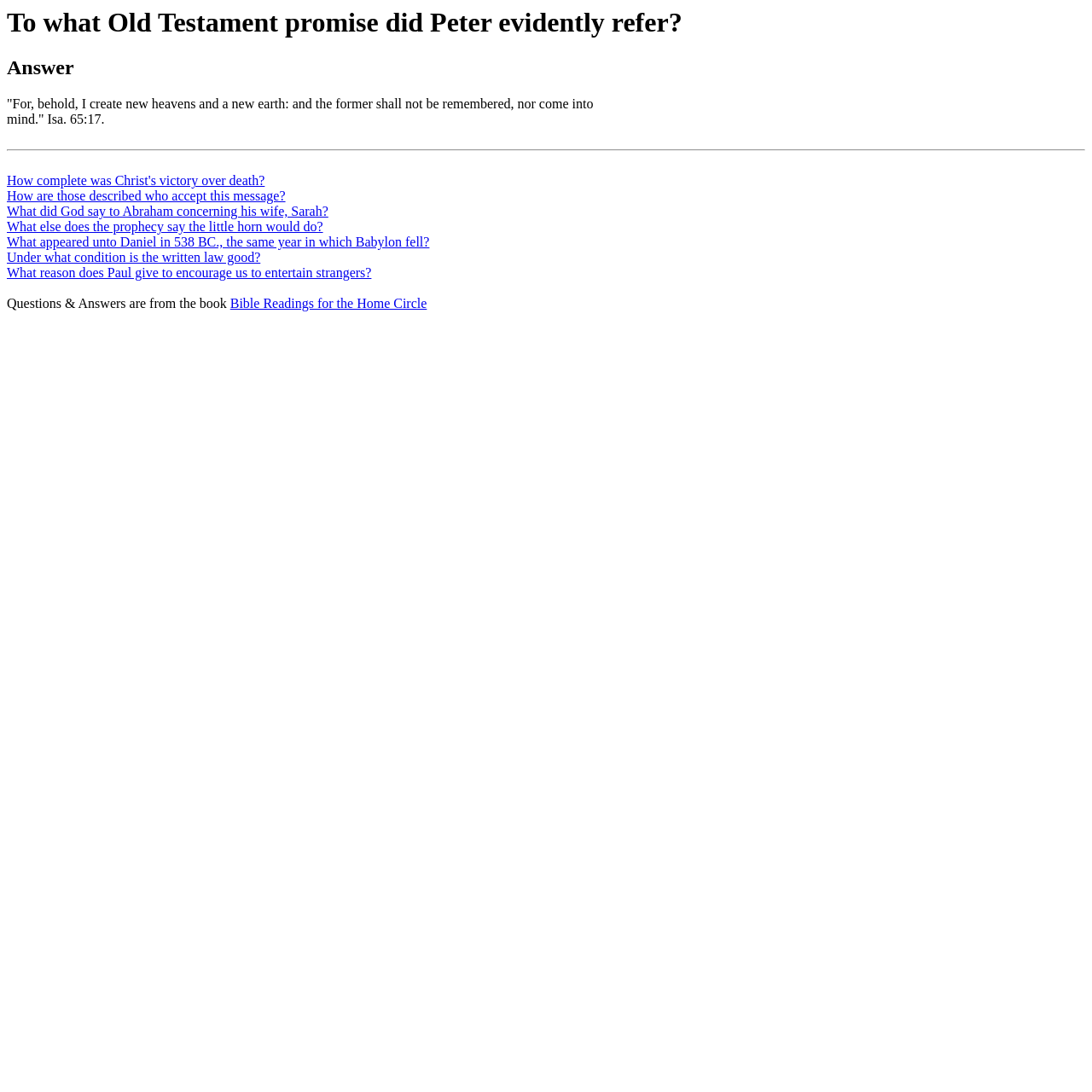Identify the bounding box coordinates for the region to click in order to carry out this instruction: "Click on 'How complete was Christ's victory over death?'". Provide the coordinates using four float numbers between 0 and 1, formatted as [left, top, right, bottom].

[0.006, 0.159, 0.242, 0.172]